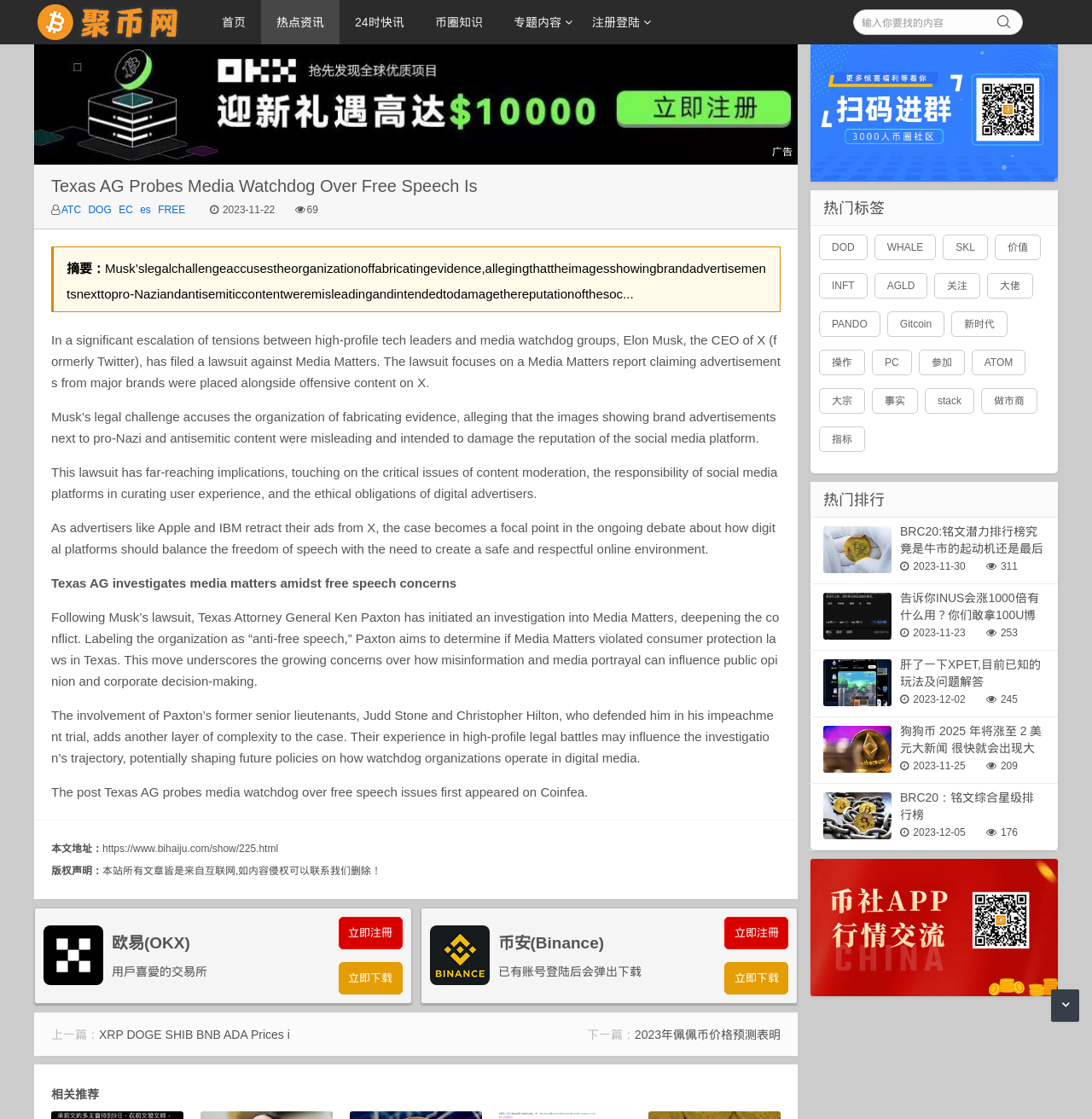Construct a comprehensive caption that outlines the webpage's structure and content.

This webpage appears to be a news article or blog post discussing a legal challenge filed by Elon Musk against Media Matters, a media watchdog organization. The article is titled "Texas AG Probes Media Watchdog Over Free Speech Issues" and is published on a website called Coinfea.

At the top of the page, there is a navigation menu with links to various sections of the website, including "首页" (home), "热点资讯" (hot news), and "币圈知识" (cryptocurrency knowledge). There is also a search bar and a "注册登陆" (register/login) button.

Below the navigation menu, there is a large heading that displays the title of the article. The article itself is divided into several sections, each with its own heading and paragraphs of text. The text discusses the legal challenge filed by Musk, the allegations made against Media Matters, and the implications of the case for free speech and content moderation on social media platforms.

Throughout the article, there are several links to other related articles and websites, as well as images and icons representing various cryptocurrencies and companies mentioned in the article. At the bottom of the page, there are links to previous and next articles, as well as a section titled "相关推荐" (related recommendations) that lists several other articles on similar topics.

On the right-hand side of the page, there is a sidebar with several sections, including a list of popular tags, a section titled "热门标签" (hot tags), and a section with links to various cryptocurrency exchanges and platforms. There is also an image of a cryptocurrency exchange platform, OKX, with a heading and a button to register or download the platform.

Overall, the webpage appears to be a news article or blog post discussing a specific topic related to cryptocurrency and free speech, with several links and images throughout the page.